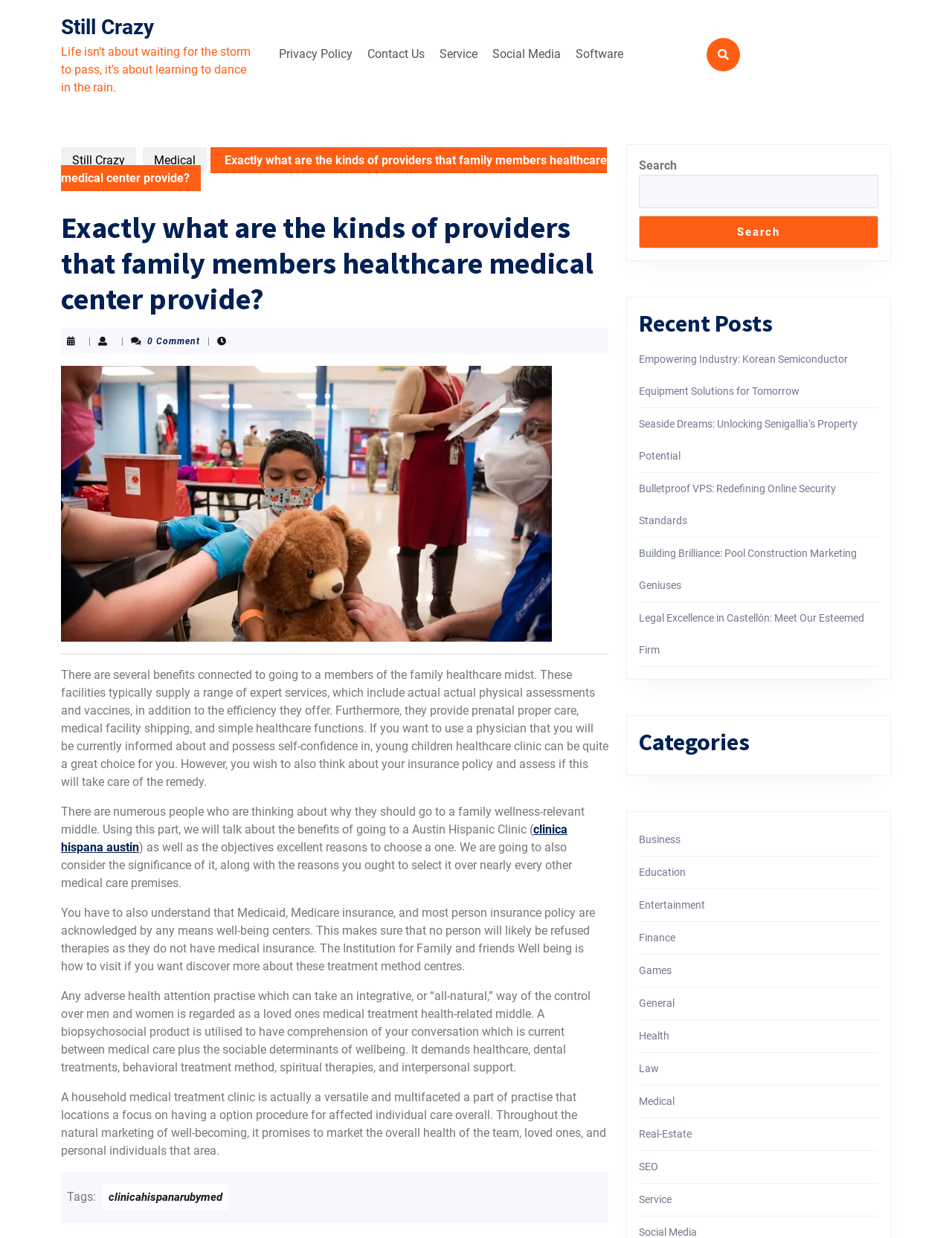What is the significance of the Austin Hispanic Clinic?
Answer the question based on the image using a single word or a brief phrase.

It provides benefits